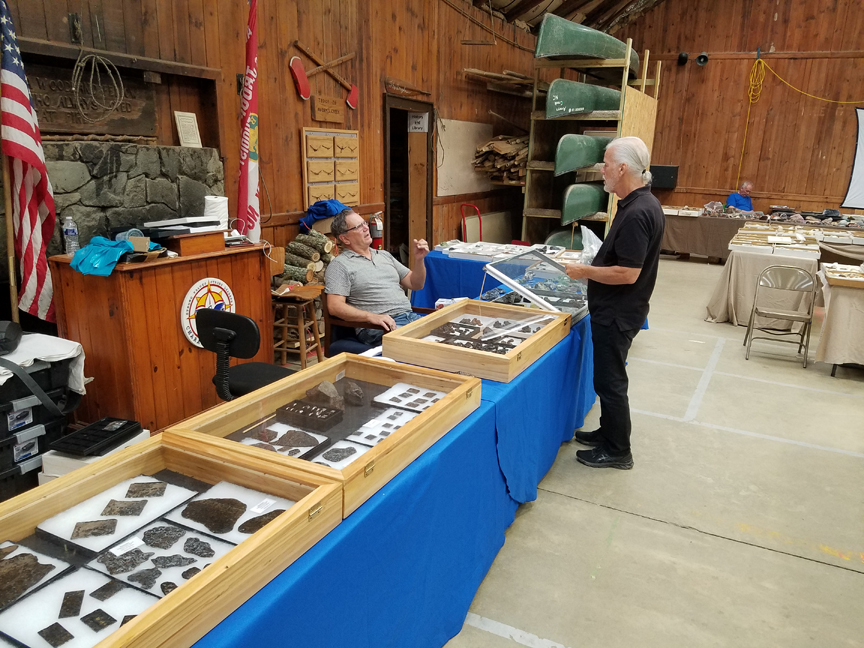Describe the scene in the image with detailed observations.

In the image, two men are engaged in a conversation at a vendor booth during an event likely centered around meteorites and related collectibles. One man, seated comfortably in a chair, wears a light gray shirt and glasses, animatedly gesturing as he speaks. In front of him is a display case filled with a variety of meteorite specimens arranged neatly on a table covered with a blue cloth.

The standing figure, dressed in a black shirt and pants, holds a transparent display case, likely showcasing additional meteorite pieces, as he listens intently. Behind them, the wooden walls of the venue are adorned with various items, including an American flag and a stack of logs. Other tables in the background exhibit more collections, suggesting a lively atmosphere conducive for collectors and enthusiasts alike. This scene reflects a rich sense of community and shared passion for meteorite collecting.